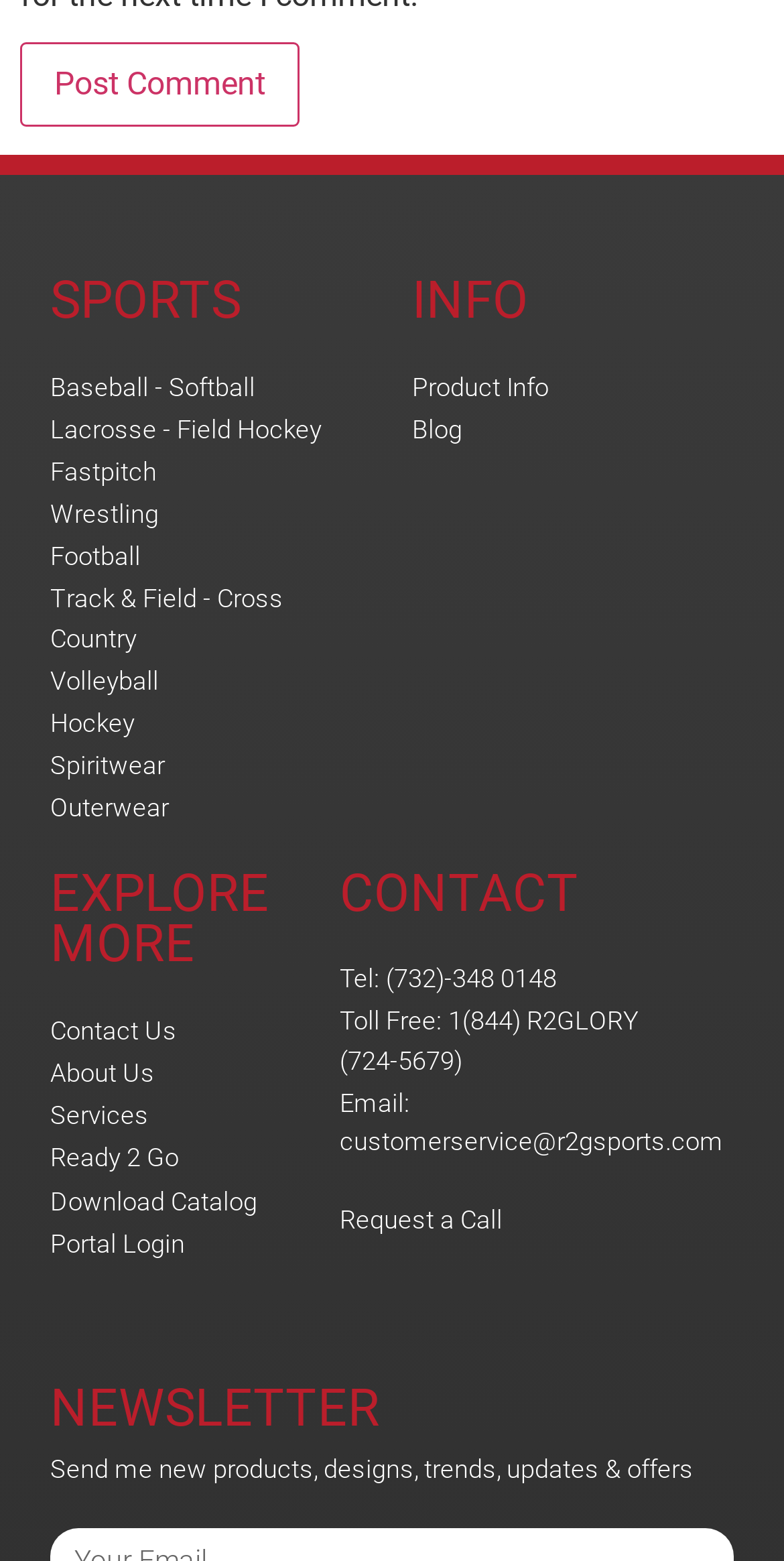What is the first sport listed?
Using the image, answer in one word or phrase.

Baseball - Softball